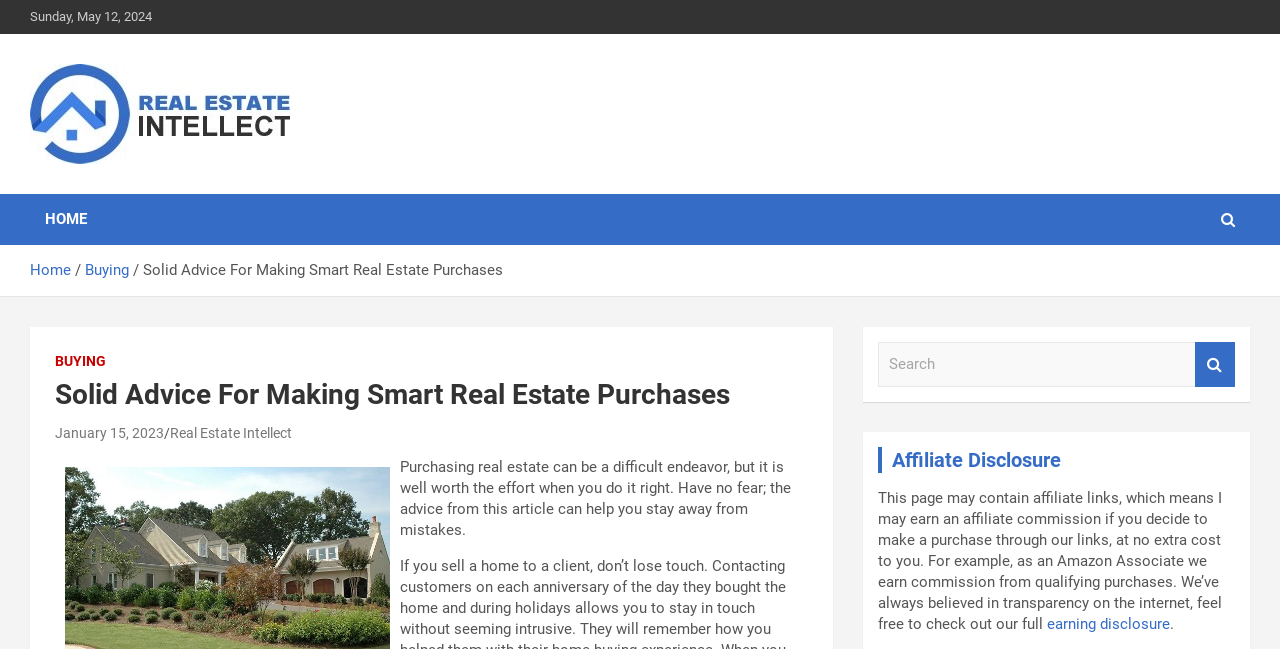What is the name of the website?
Based on the visual, give a brief answer using one word or a short phrase.

Real Estate Intellect